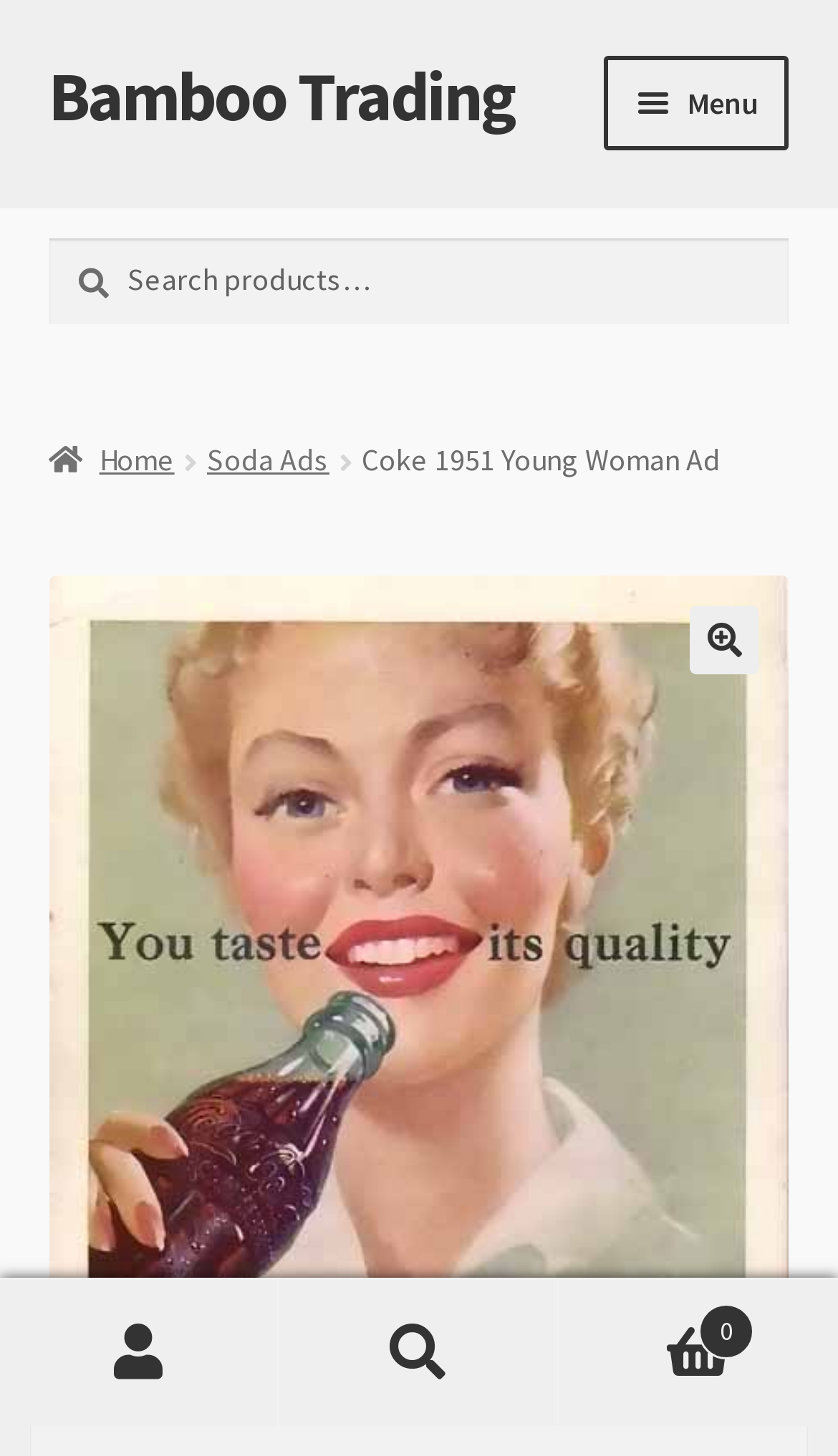Locate and generate the text content of the webpage's heading.

Coke 1951 Young Woman Ad